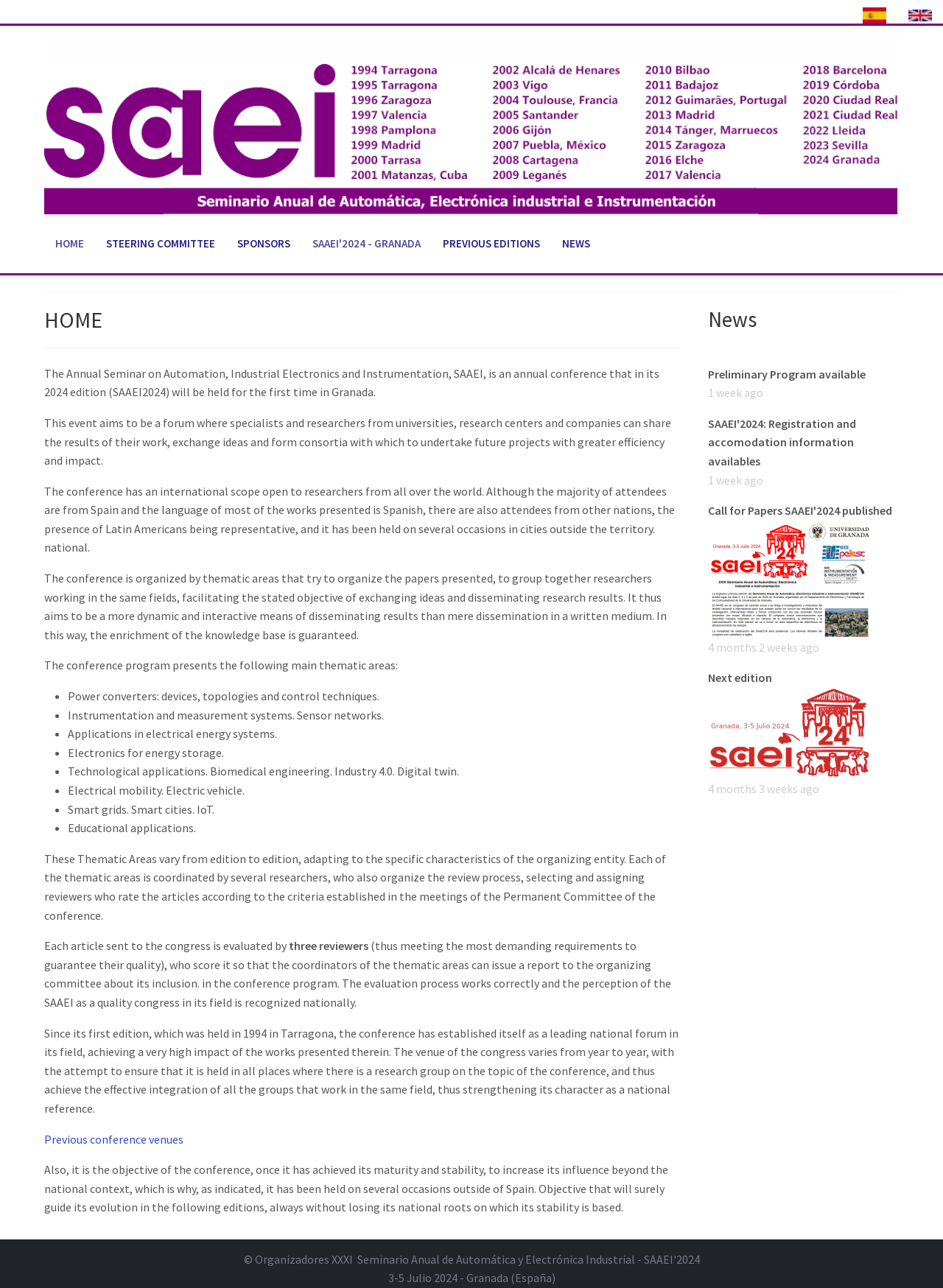Please find the bounding box coordinates for the clickable element needed to perform this instruction: "Go to HOME".

[0.047, 0.166, 0.101, 0.212]